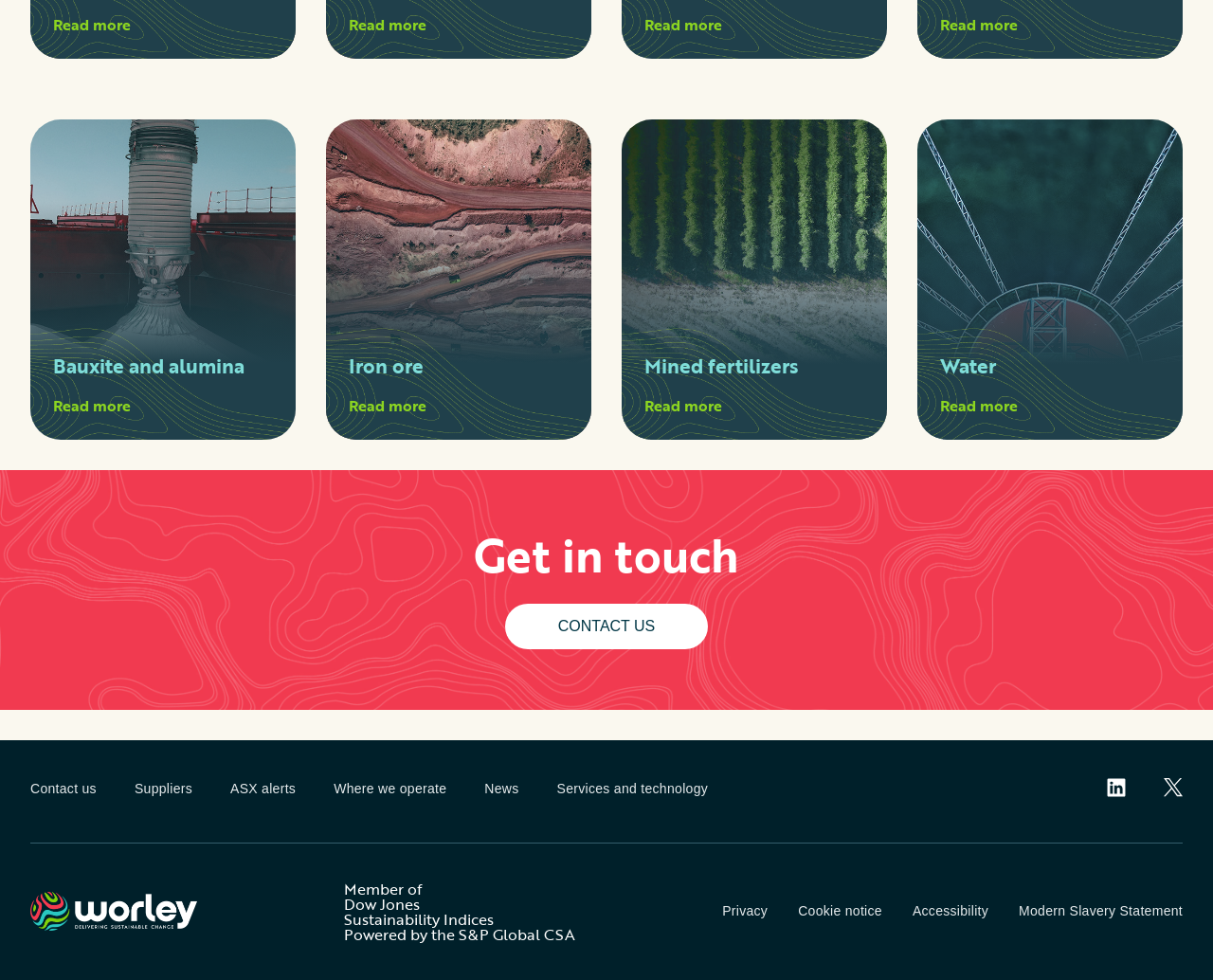Give the bounding box coordinates for this UI element: "Accessibility". The coordinates should be four float numbers between 0 and 1, arranged as [left, top, right, bottom].

[0.752, 0.919, 0.815, 0.942]